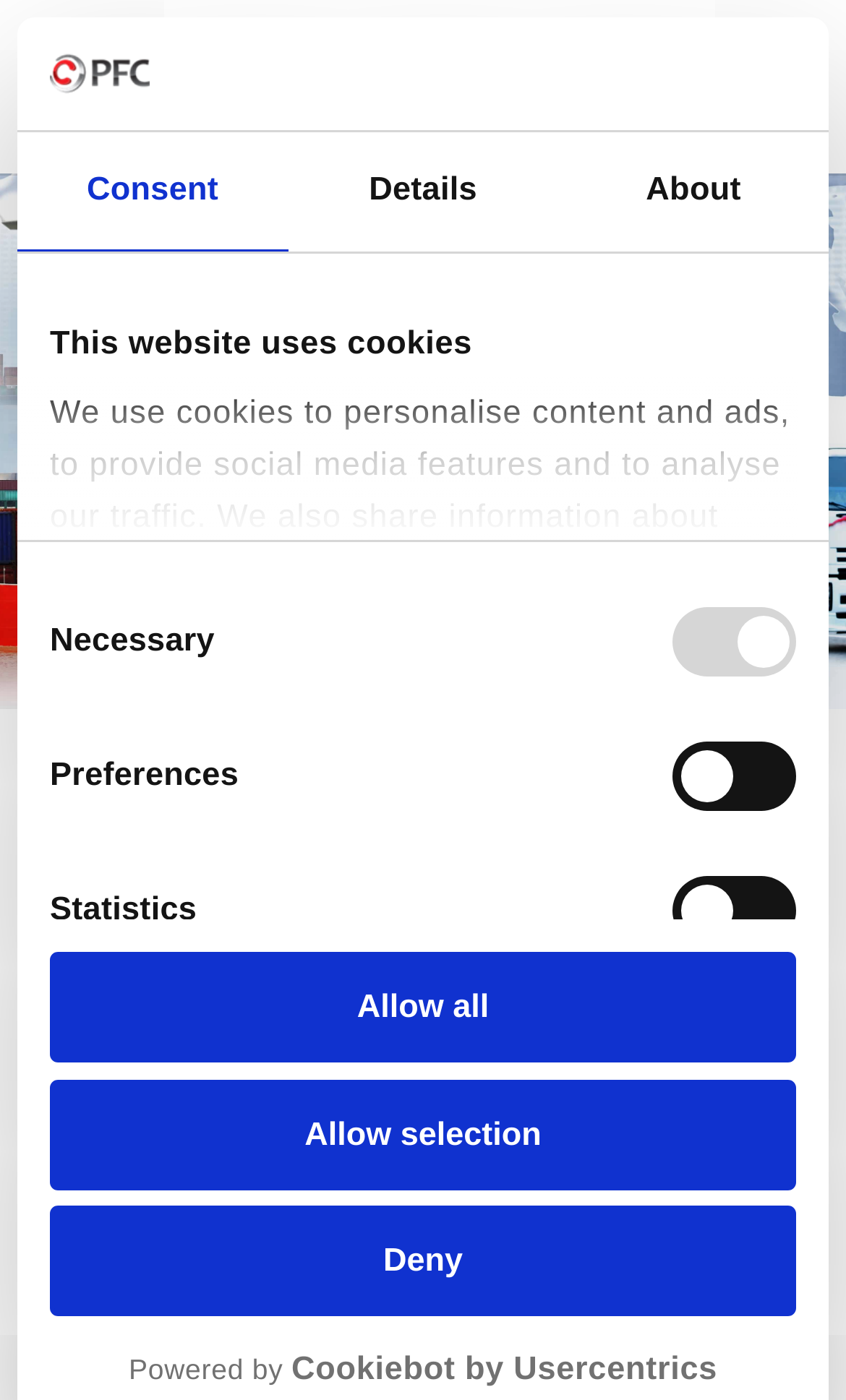Please determine the bounding box coordinates of the area that needs to be clicked to complete this task: 'Click the logo'. The coordinates must be four float numbers between 0 and 1, formatted as [left, top, right, bottom].

[0.059, 0.036, 0.178, 0.07]